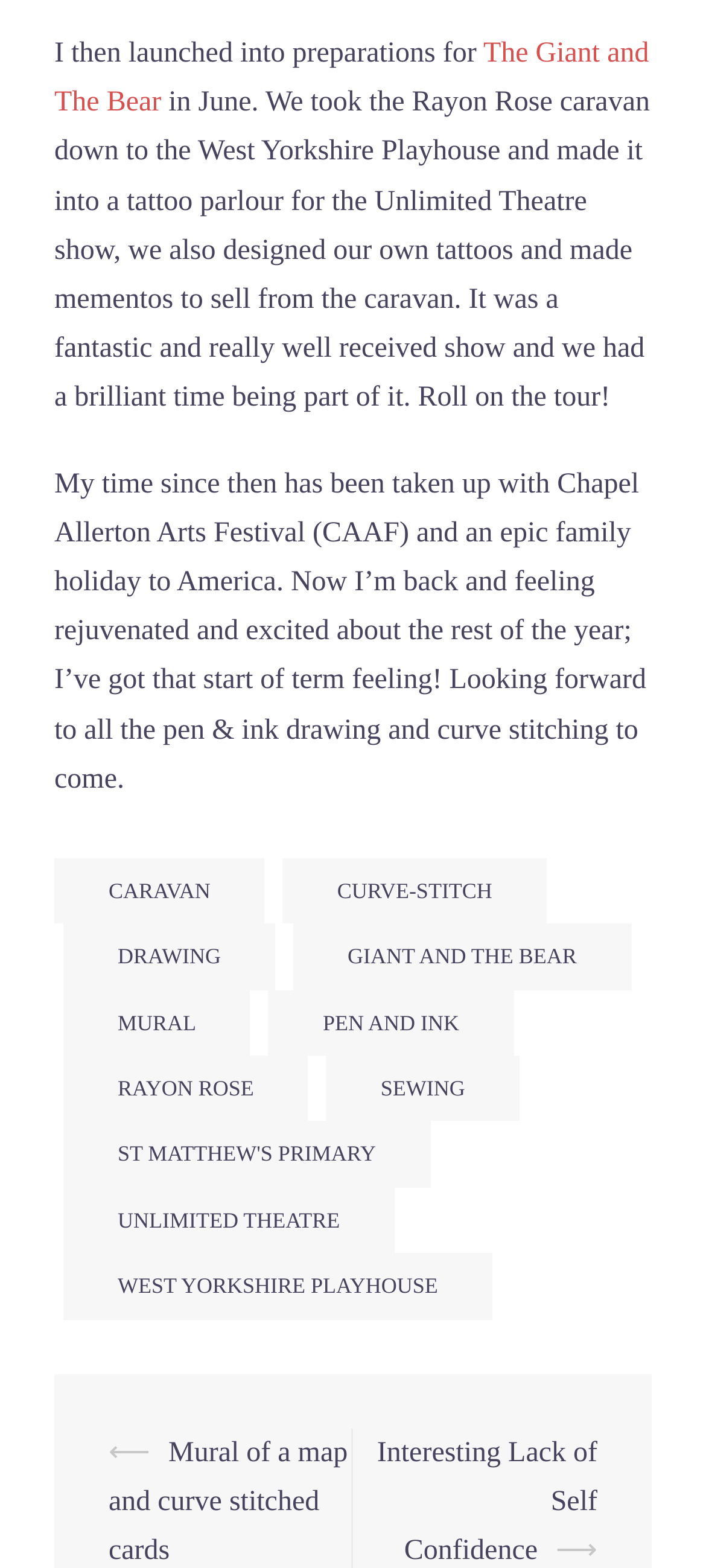Using the information shown in the image, answer the question with as much detail as possible: What is the name of the caravan mentioned in the text?

The text mentions 'we took the Rayon Rose caravan down to the West Yorkshire Playhouse and made it into a tattoo parlour for the Unlimited Theatre show...' which indicates that the caravan is called 'Rayon Rose'.